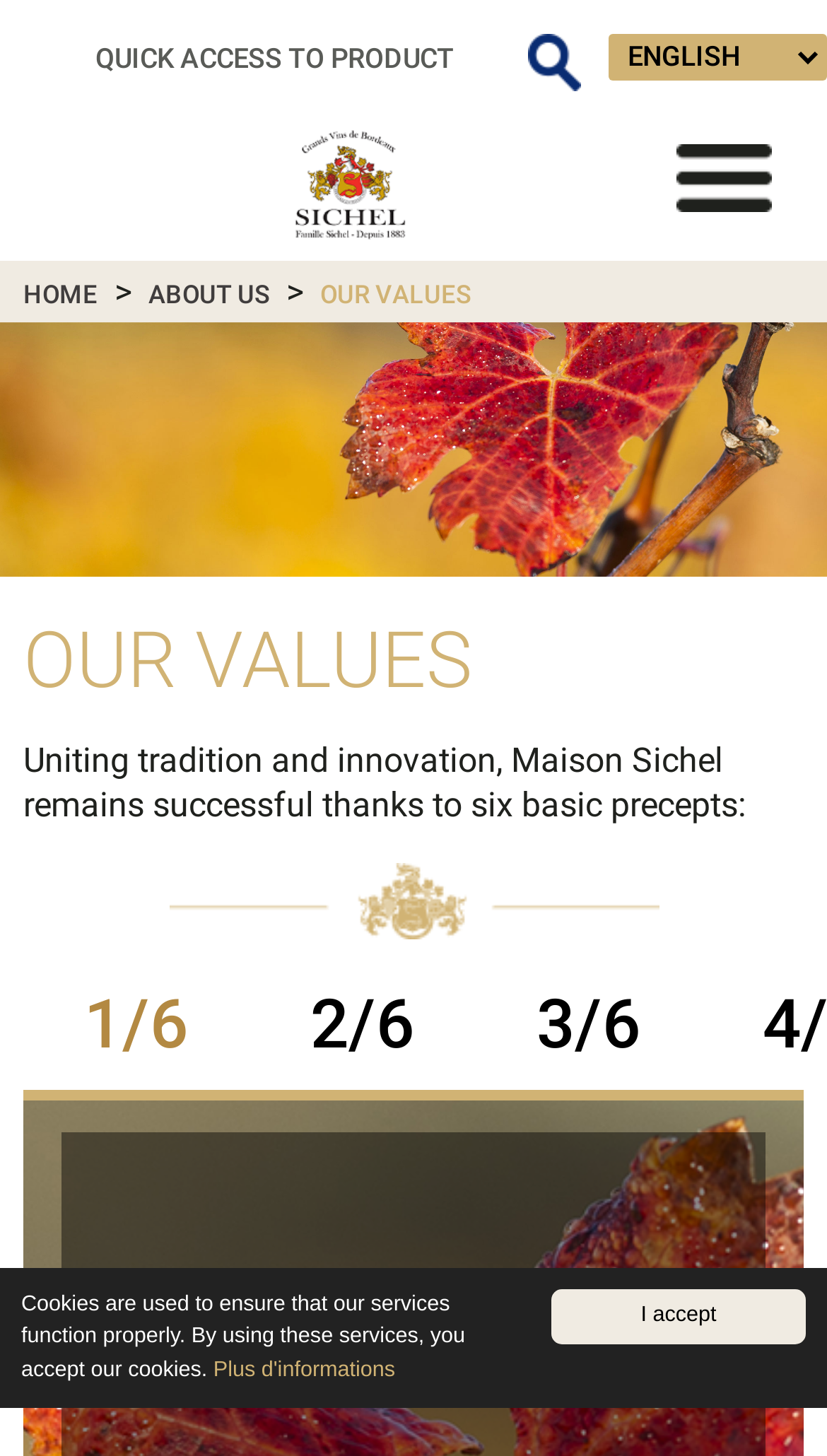Show the bounding box coordinates for the HTML element described as: "name="vn" placeholder="Quick access to product"".

[0.115, 0.023, 0.629, 0.056]